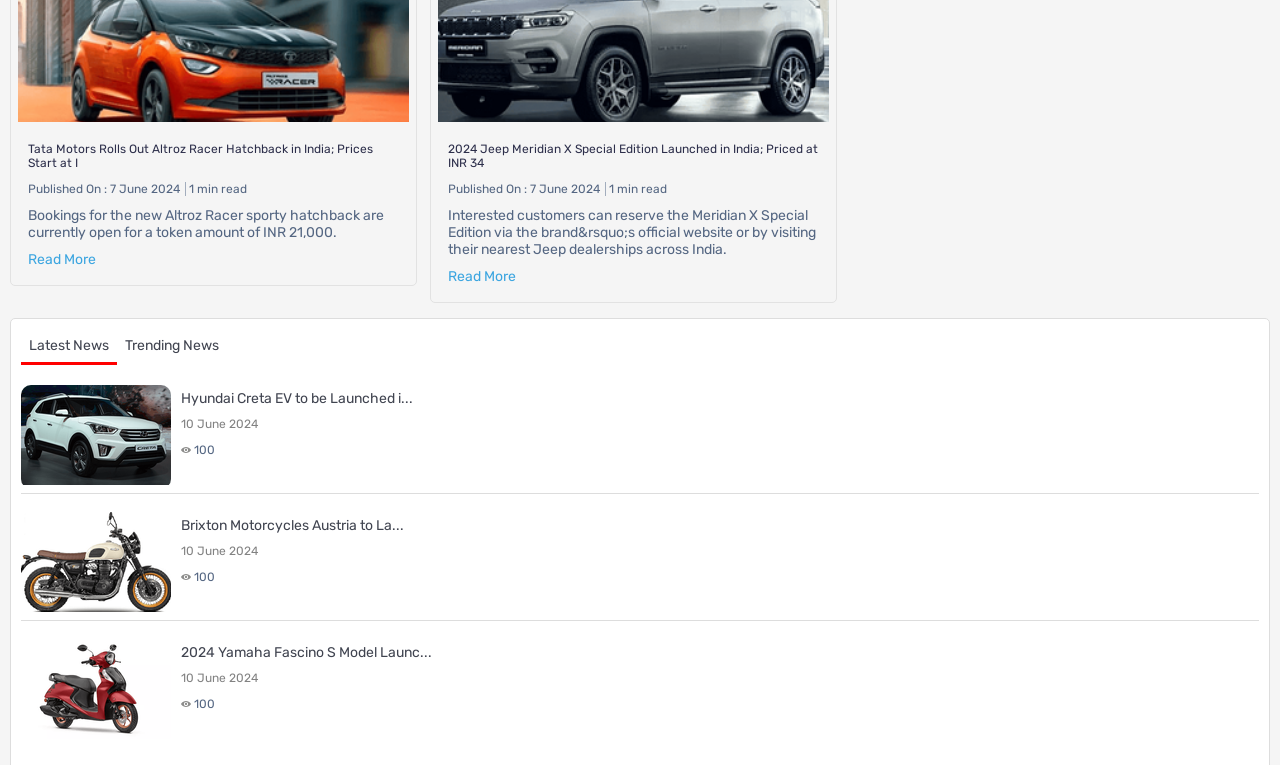Determine the bounding box coordinates for the area that needs to be clicked to fulfill this task: "View Brixton Motorcycles Austria to Launch New Bike". The coordinates must be given as four float numbers between 0 and 1, i.e., [left, top, right, bottom].

[0.141, 0.676, 0.316, 0.699]